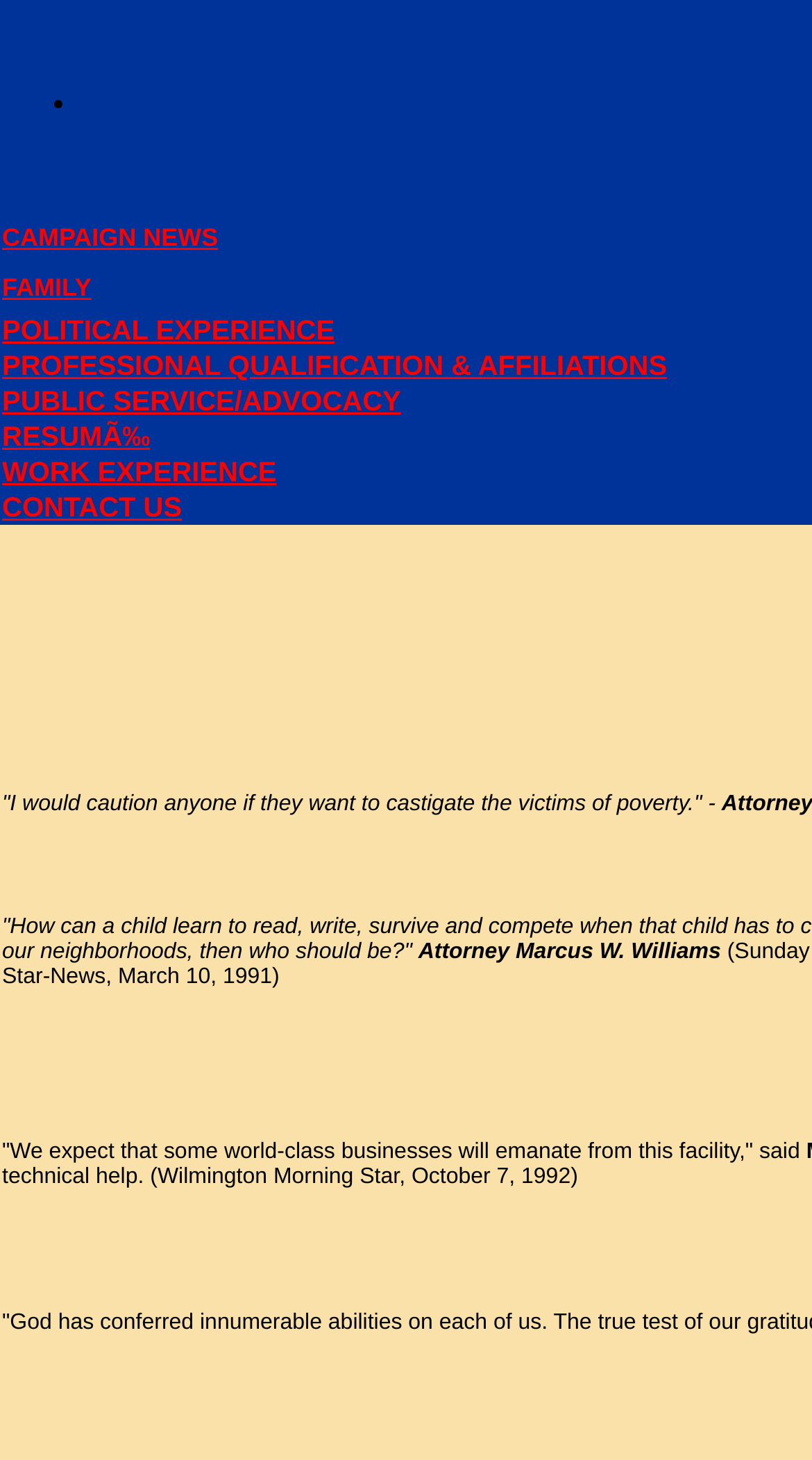Identify the bounding box coordinates of the specific part of the webpage to click to complete this instruction: "View FAMILY page".

[0.003, 0.186, 0.113, 0.206]